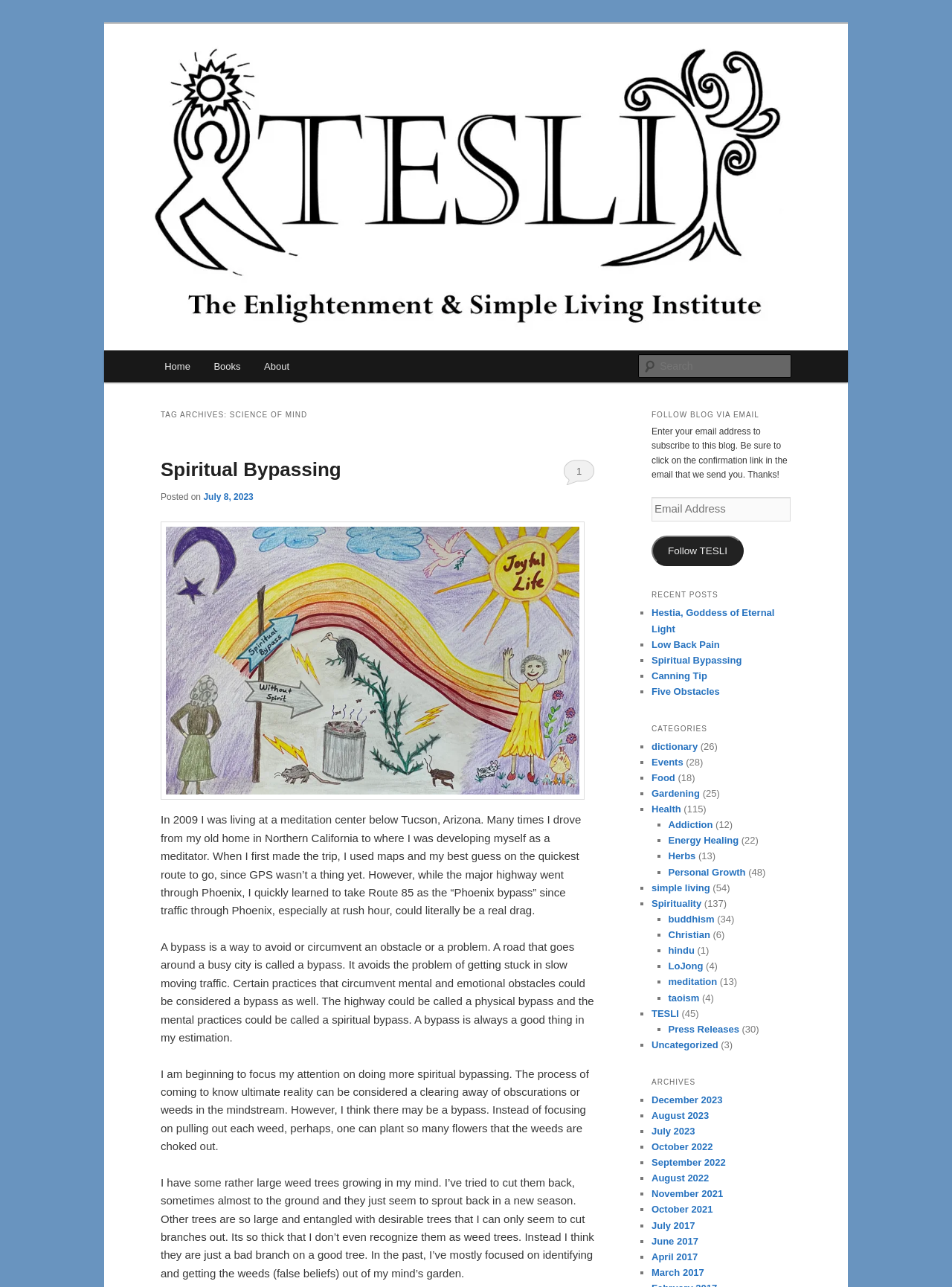Determine the bounding box coordinates for the element that should be clicked to follow this instruction: "Read about Cryptanthus Bromeliad". The coordinates should be given as four float numbers between 0 and 1, in the format [left, top, right, bottom].

None